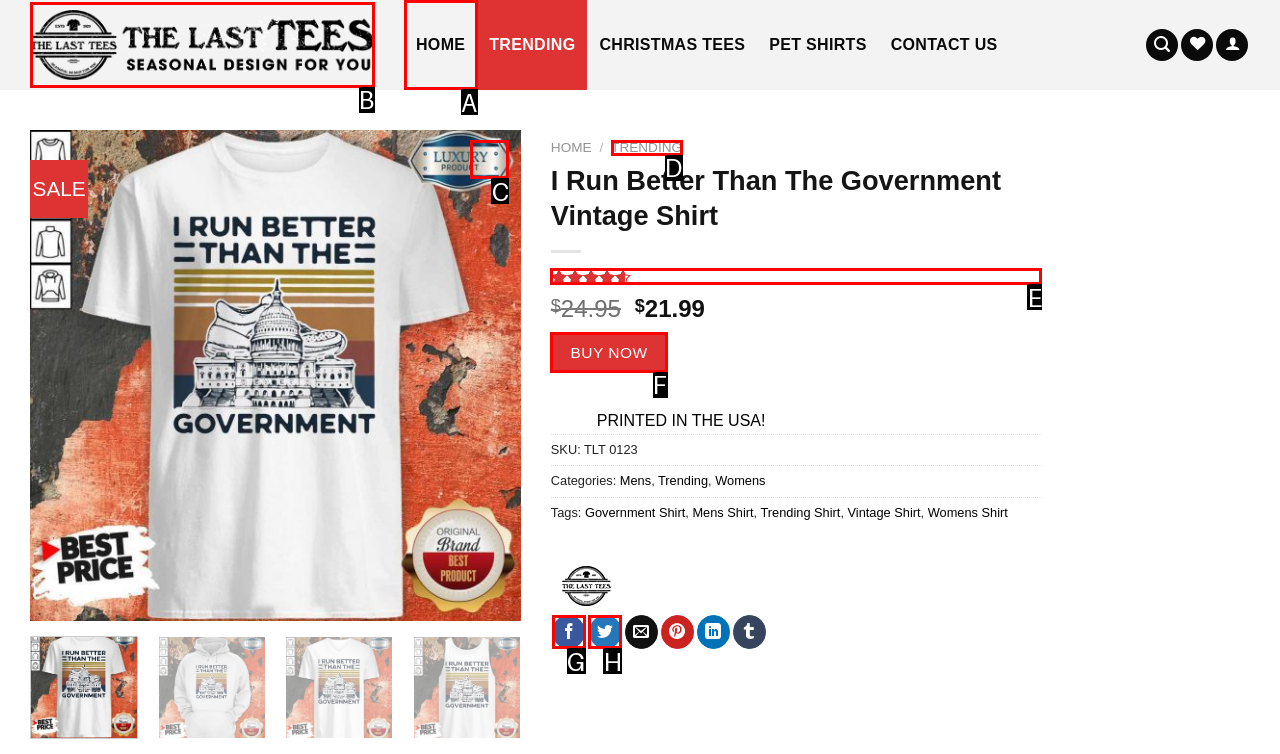Identify the correct UI element to click for this instruction: Click on the 'HOME' link
Respond with the appropriate option's letter from the provided choices directly.

A